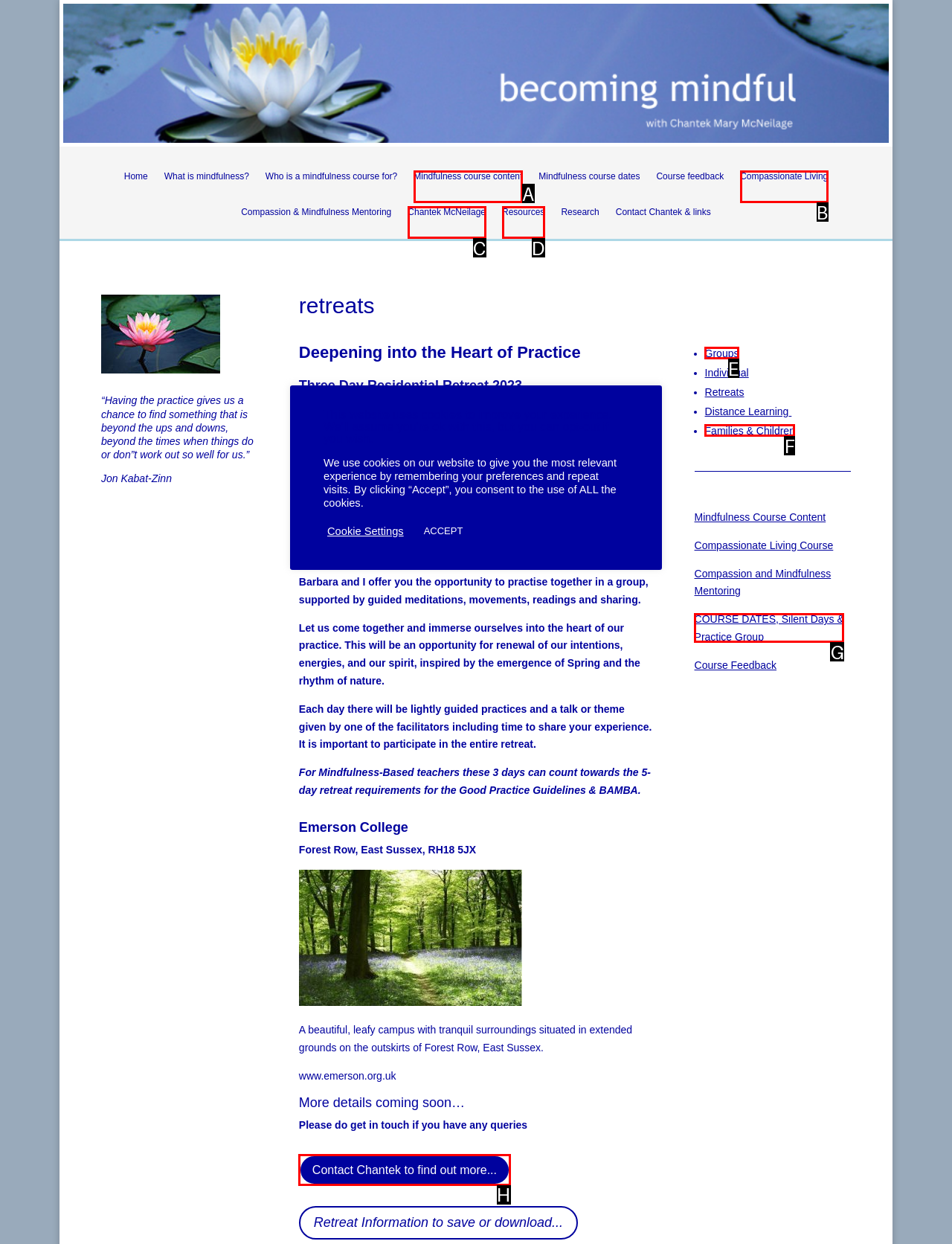Determine the letter of the UI element that you need to click to perform the task: Click the 'Contact Chantek to find out more...' link.
Provide your answer with the appropriate option's letter.

H